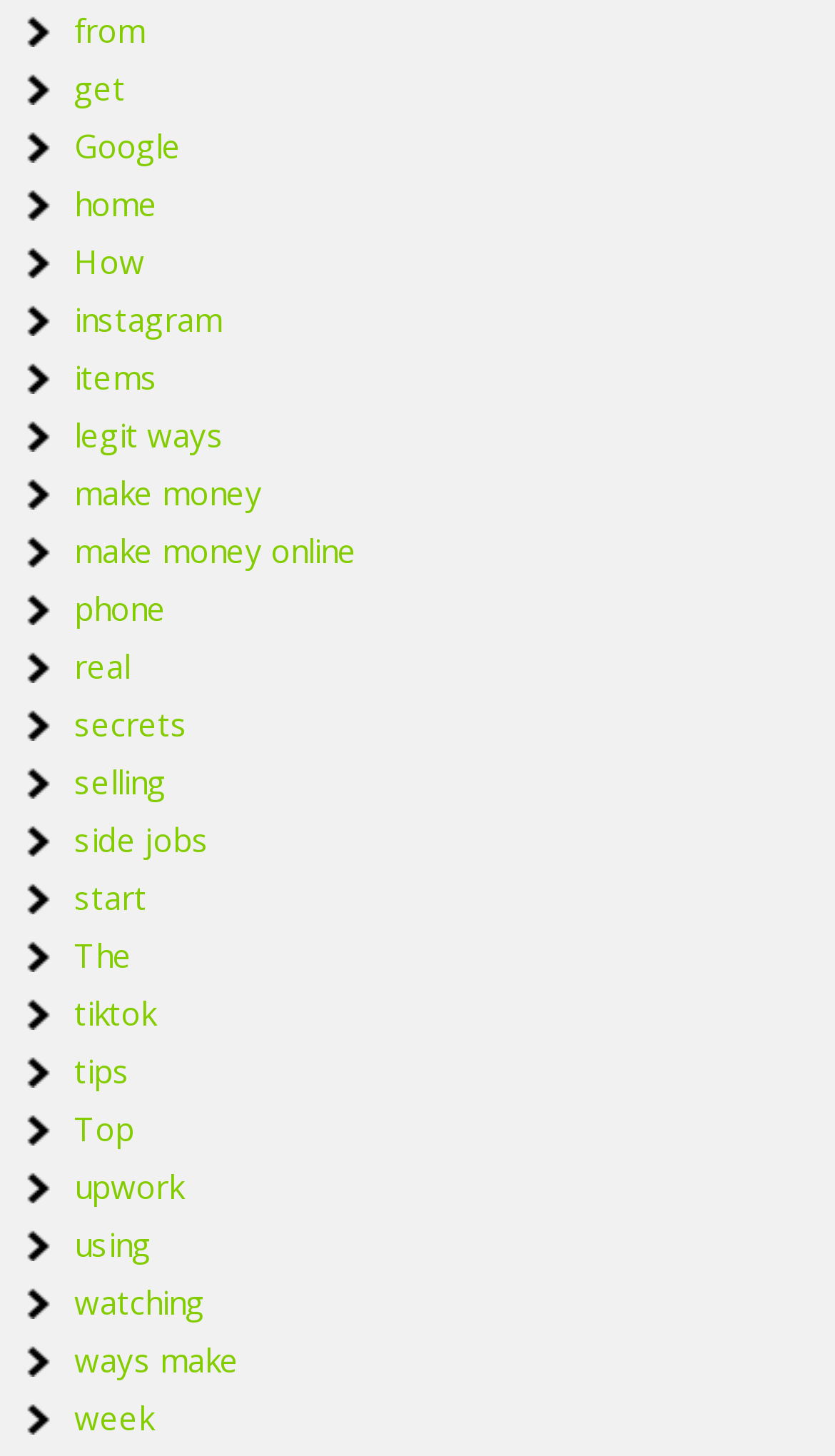Identify the bounding box coordinates of the part that should be clicked to carry out this instruction: "explore 'side jobs' opportunities".

[0.089, 0.562, 0.251, 0.592]